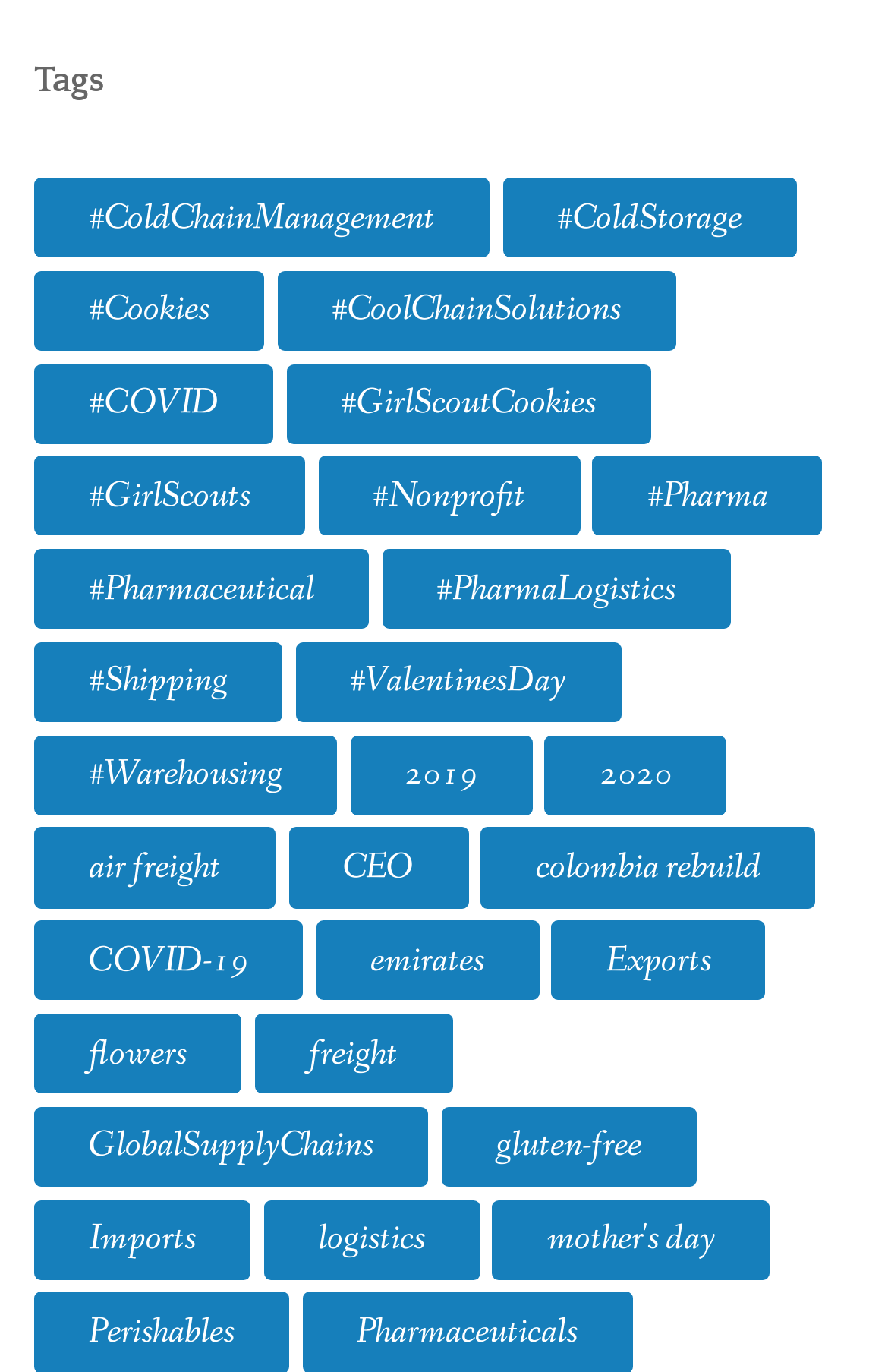Please provide a detailed answer to the question below by examining the image:
What is the main topic of the webpage?

The main topic of the webpage is 'Tags' because the heading element at the top of the webpage has the text 'Tags', and the webpage is organized into various tags or categories.